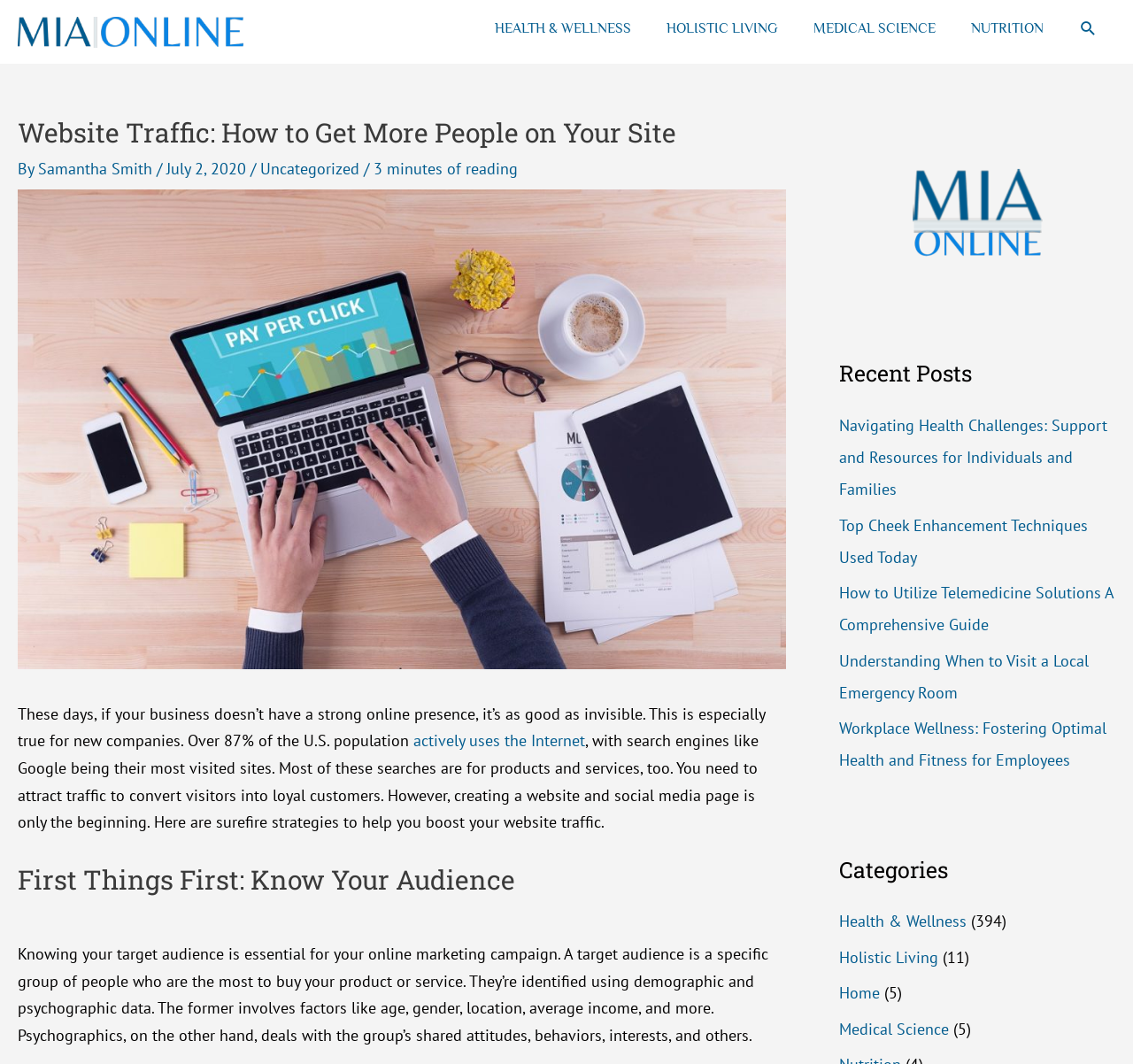Provide an in-depth caption for the elements present on the webpage.

The webpage is about effective ways to boost website traffic, with a focus on online marketing strategies. At the top left corner, there is a logo of "Mia-Online" with a link to the website. Next to it, there is a navigation menu with links to different categories, including "HEALTH & WELLNESS", "HOLISTIC LIVING", "MEDICAL SCIENCE", and "NUTRITION". On the top right corner, there is a search icon link.

Below the navigation menu, there is a header section with a heading that reads "Website Traffic: How to Get More People on Your Site". The author of the article is Samantha Smith, and it was published on July 2, 2020. The article is categorized under "Uncategorized" and takes approximately 3 minutes to read.

The main content of the article starts with a paragraph that explains the importance of having a strong online presence for businesses. It highlights that over 87% of the U.S. population actively uses the Internet, and most of these searches are for products and services. The article then provides strategies to help boost website traffic.

The first section of the article is titled "First Things First: Know Your Audience" and explains the importance of knowing one's target audience for online marketing campaigns. The section provides details on how to identify the target audience using demographic and psychographic data.

On the right side of the page, there are two complementary sections. The top section contains a figure, while the bottom section has a heading "Recent Posts" with links to several articles, including "Navigating Health Challenges: Support and Resources for Individuals and Families", "Top Cheek Enhancement Techniques Used Today", and "Workplace Wellness: Fostering Optimal Health and Fitness for Employees". Below the recent posts section, there is a heading "Categories" with links to different categories, including "Health & Wellness", "Holistic Living", and "Medical Science", along with the number of articles in each category.